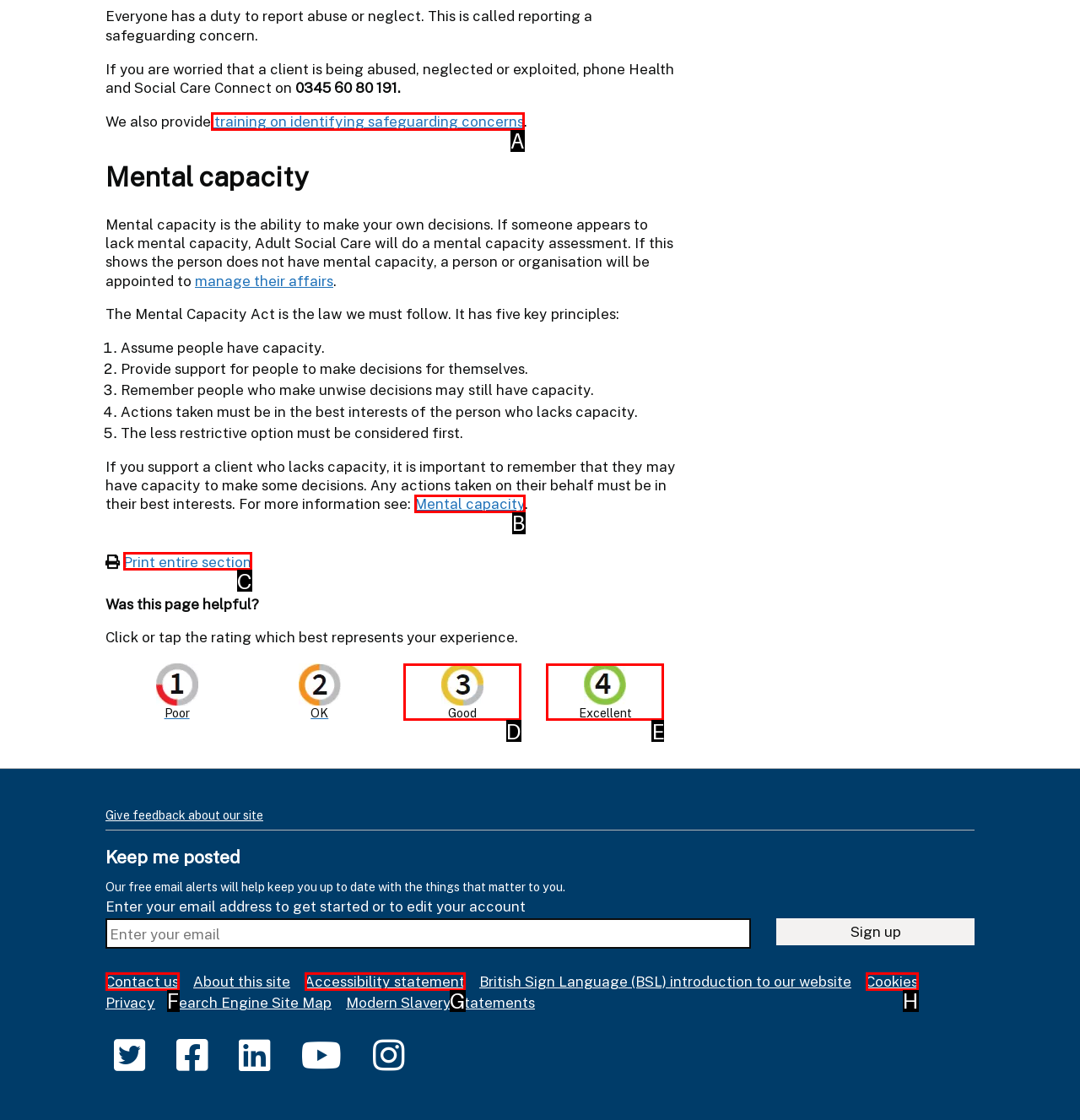Choose the option that aligns with the description: training on identifying safeguarding concerns
Respond with the letter of the chosen option directly.

A